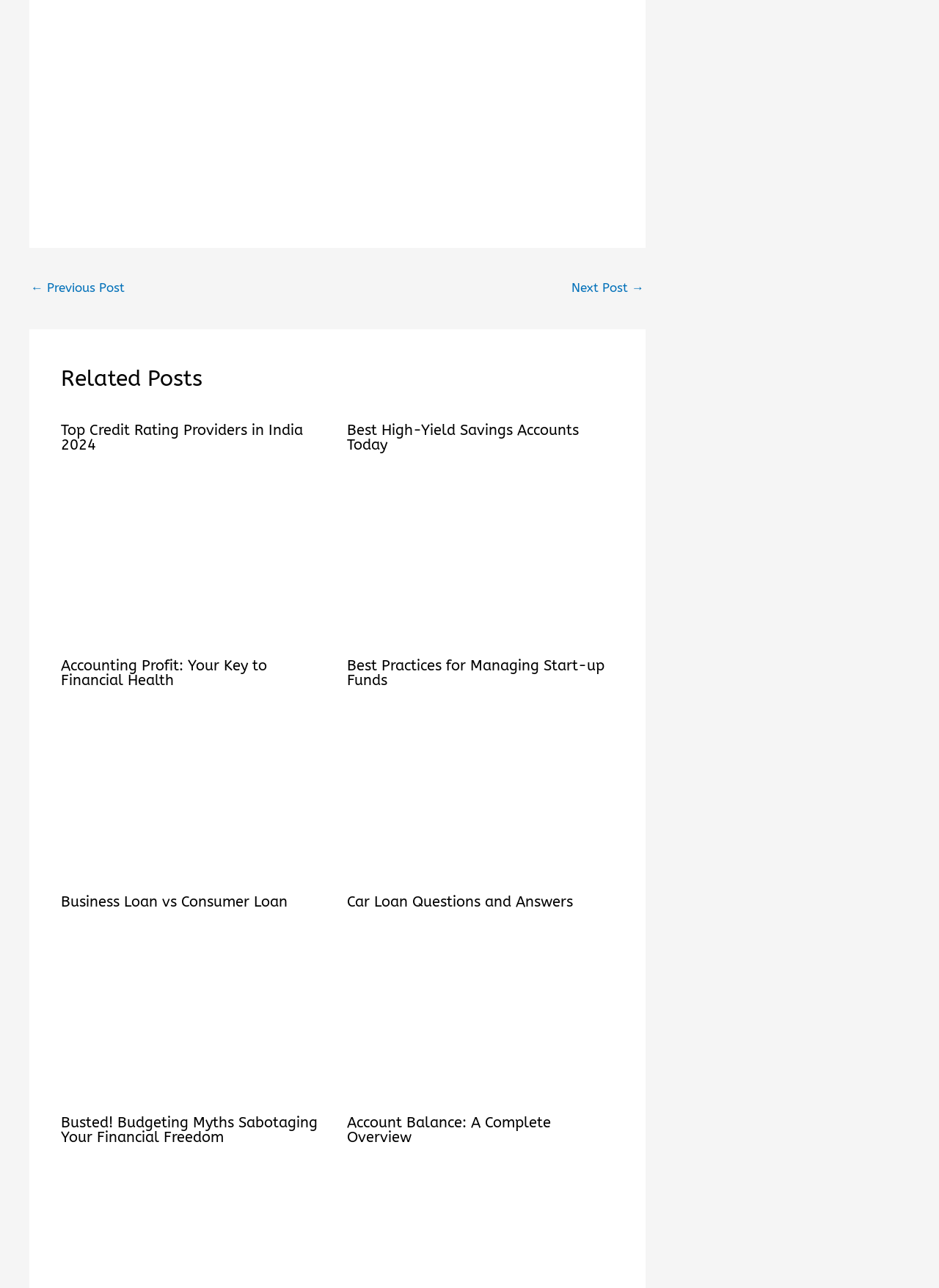Please locate the bounding box coordinates of the element's region that needs to be clicked to follow the instruction: "Click on the '← Previous Post' link". The bounding box coordinates should be provided as four float numbers between 0 and 1, i.e., [left, top, right, bottom].

[0.033, 0.213, 0.133, 0.235]